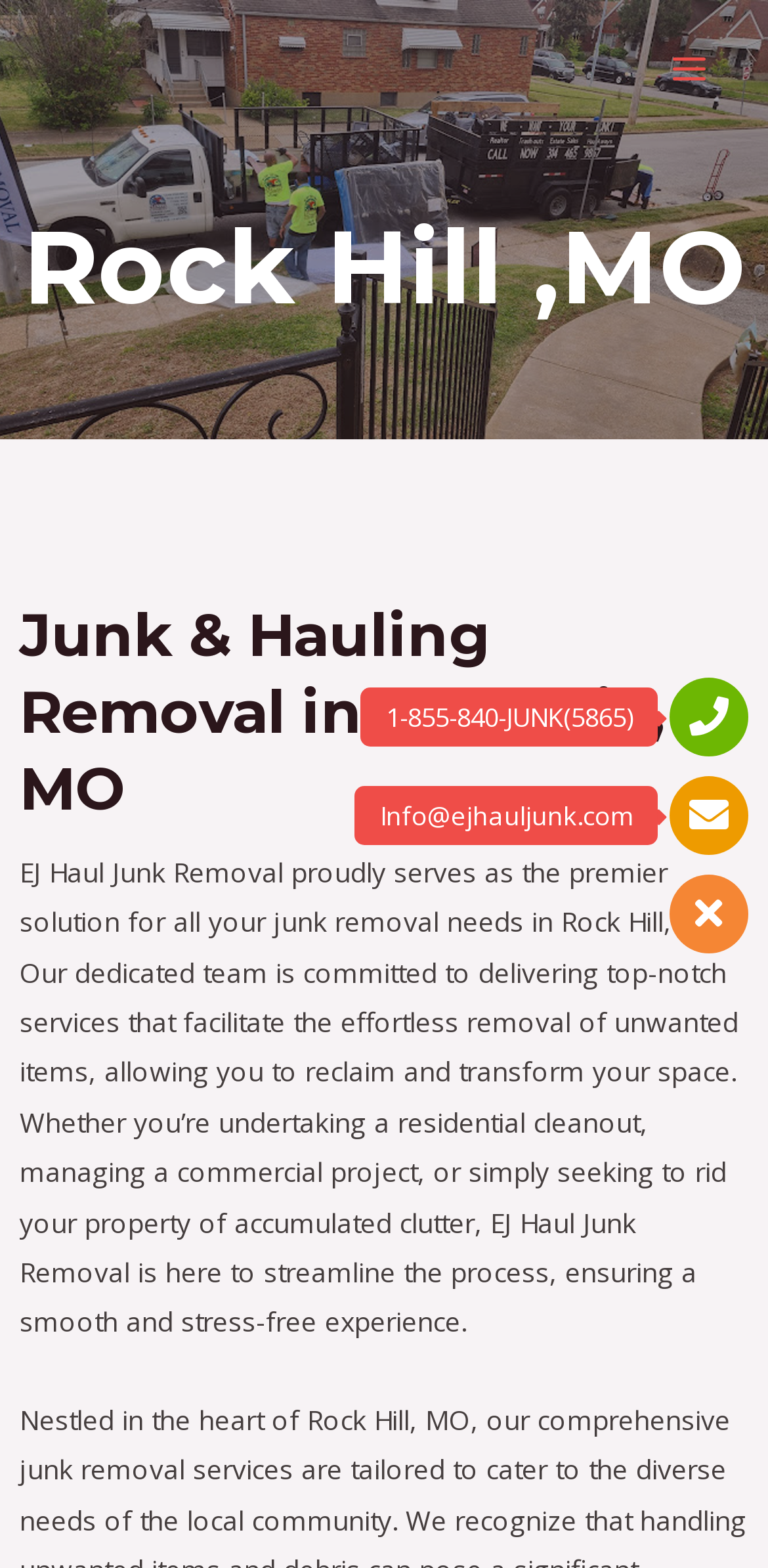Answer the question in a single word or phrase:
What is the purpose of the company?

Junk removal